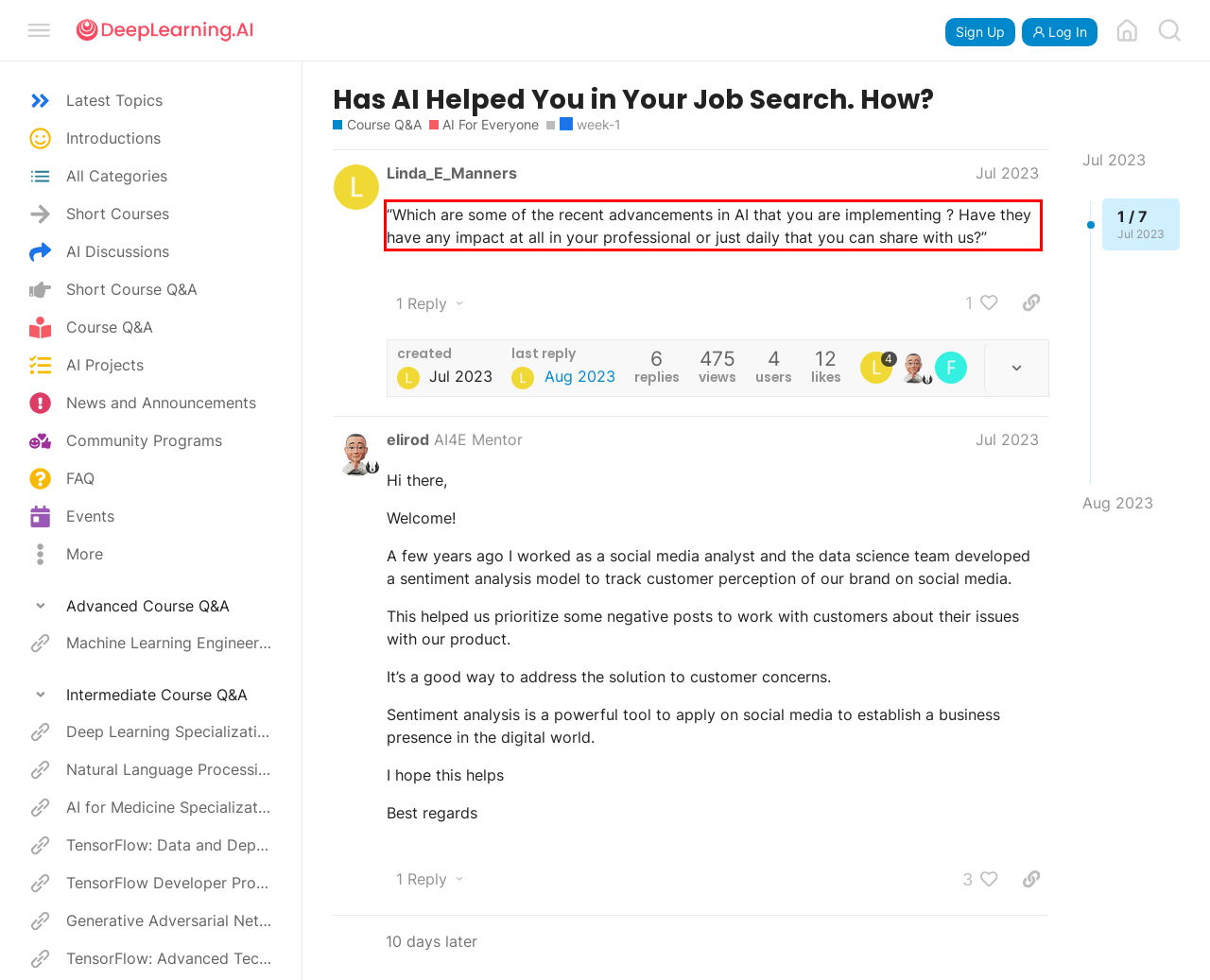From the provided screenshot, extract the text content that is enclosed within the red bounding box.

“Which are some of the recent advancements in AI that you are implementing ? Have they have any impact at all in your professional or just daily that you can share with us?”